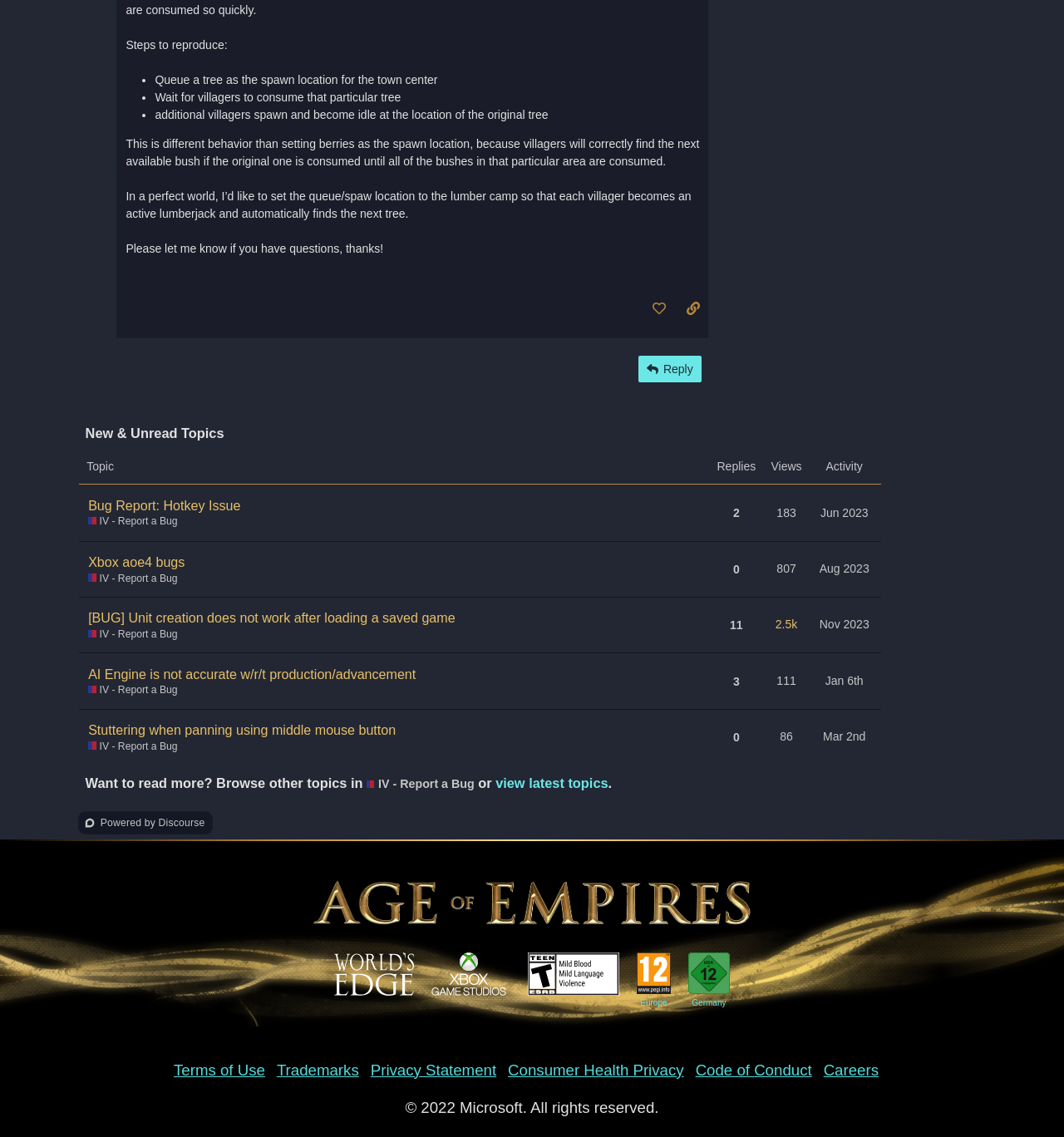What is the position of the 'Reply' button?
From the image, provide a succinct answer in one word or a short phrase.

Below the post